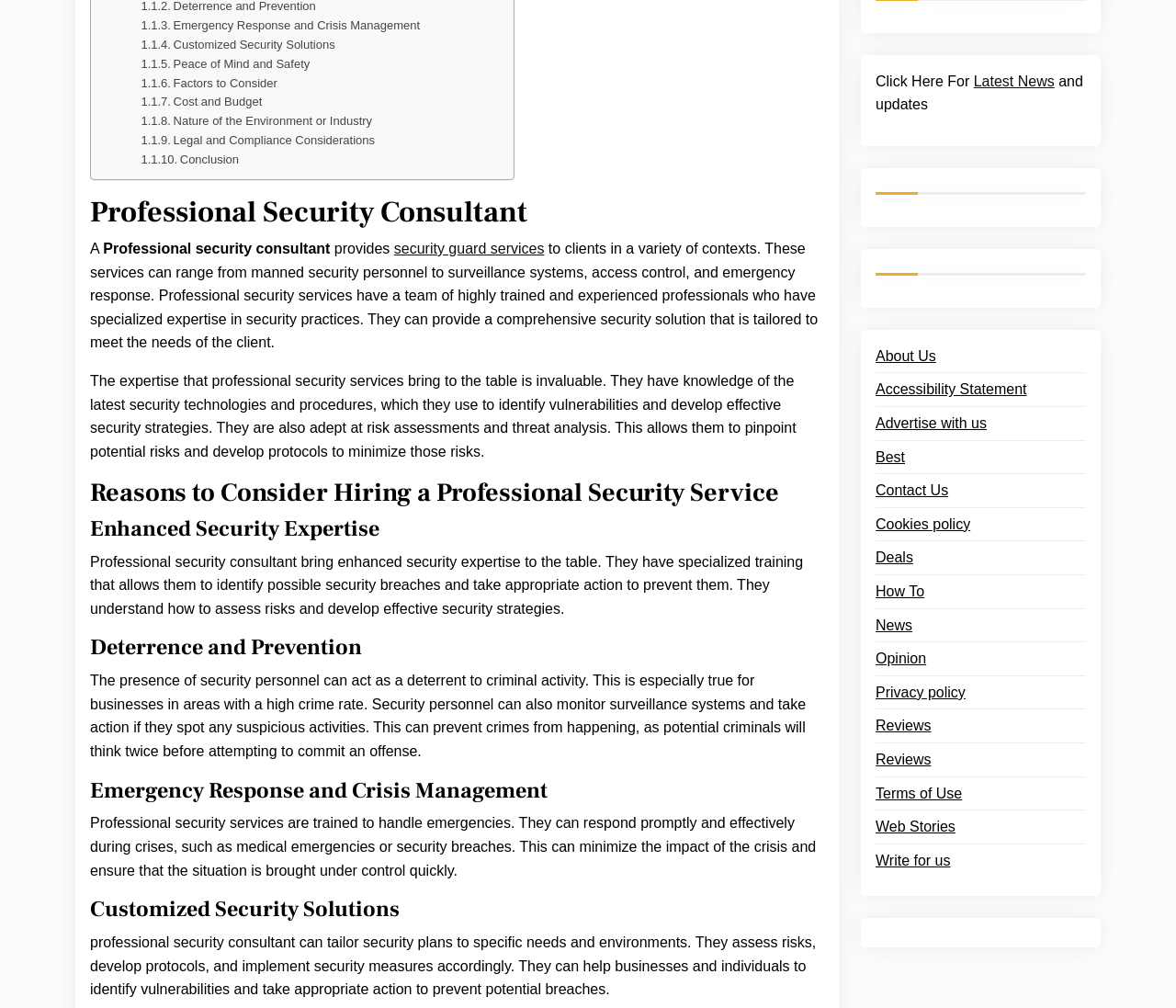Pinpoint the bounding box coordinates of the clickable area needed to execute the instruction: "View my account". The coordinates should be specified as four float numbers between 0 and 1, i.e., [left, top, right, bottom].

None